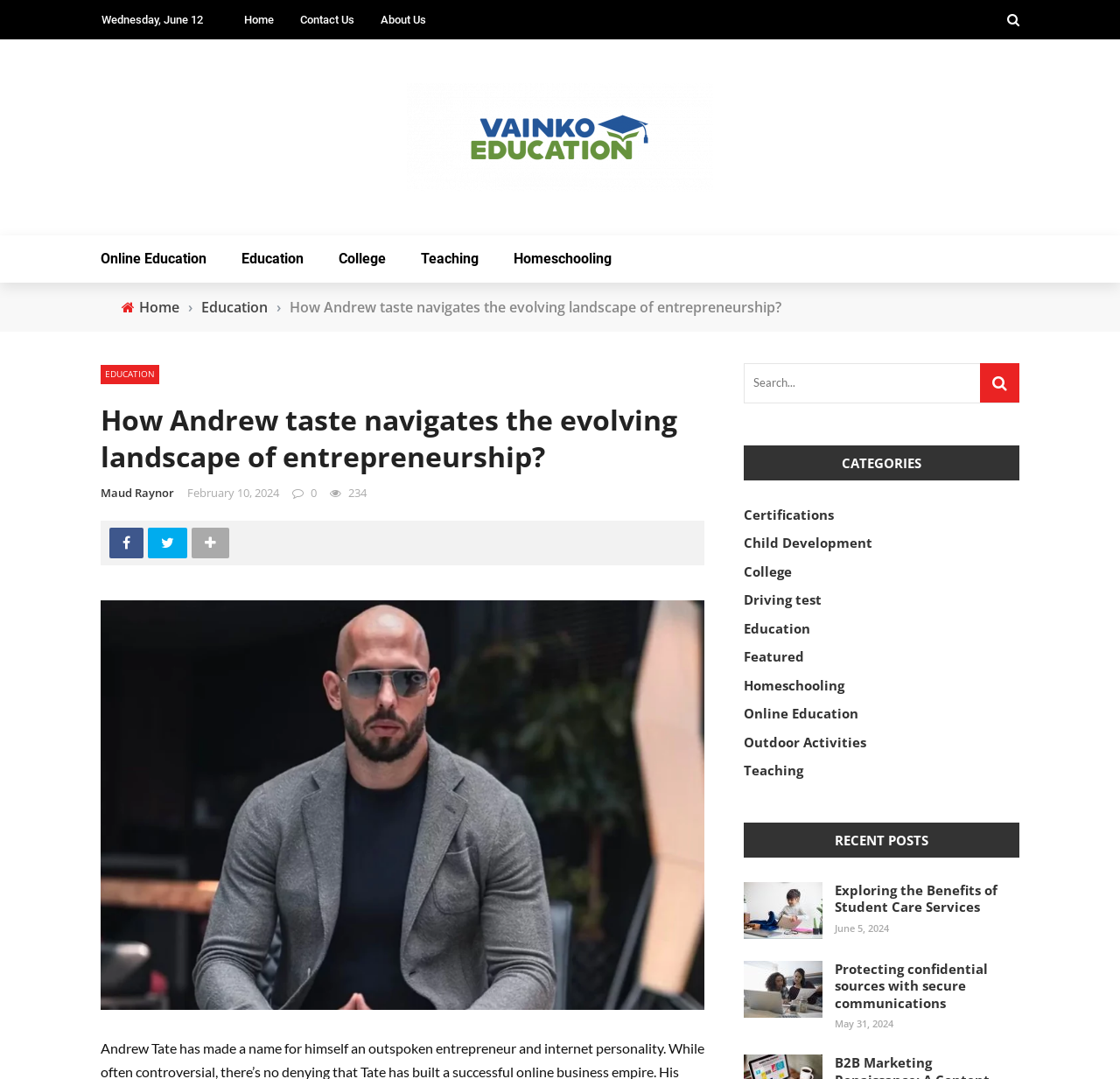Respond with a single word or phrase:
What is the purpose of the textbox at the top right of the webpage?

Search